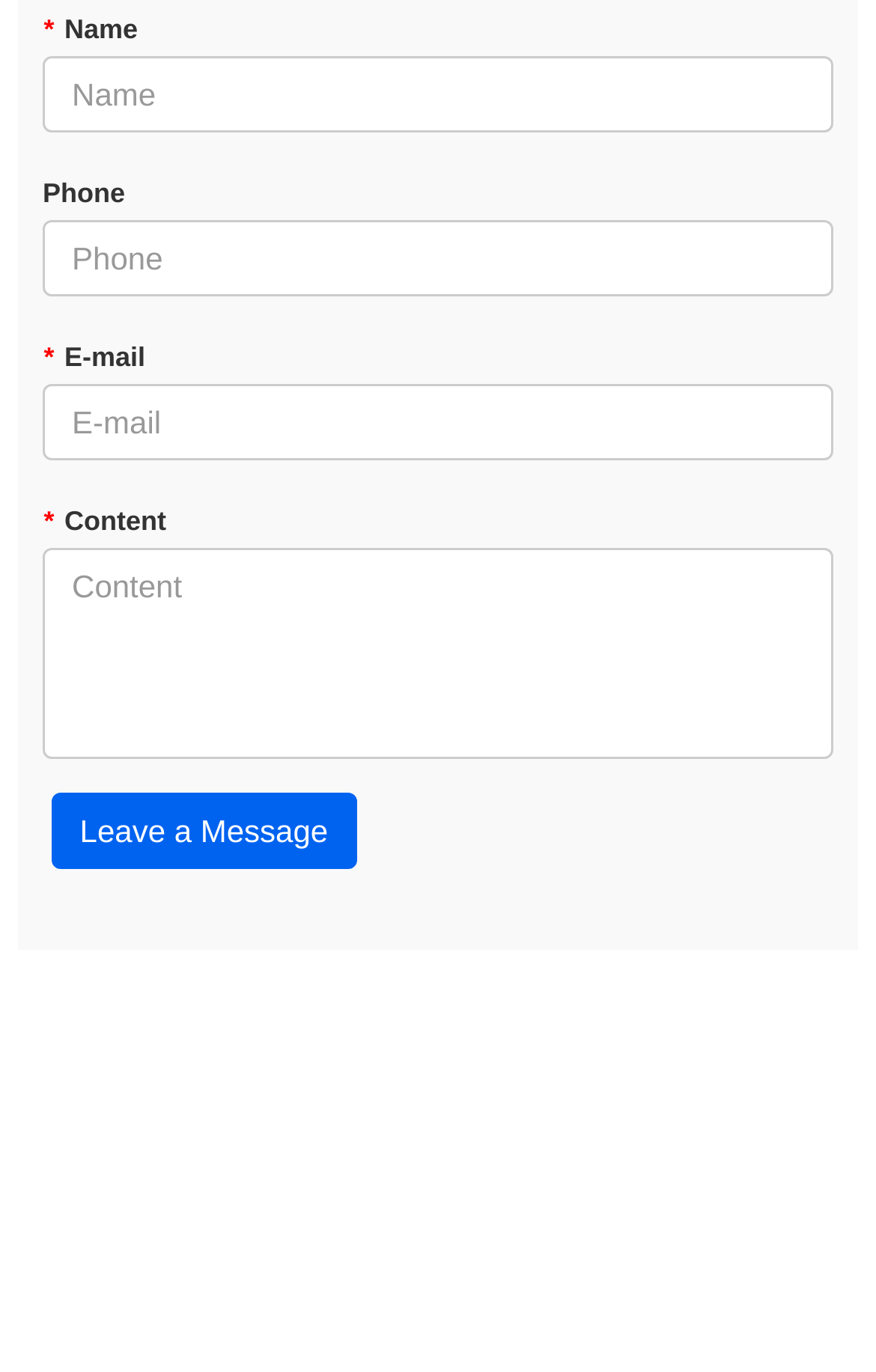Please answer the following question using a single word or phrase: 
What is the label of the third input field?

E-mail